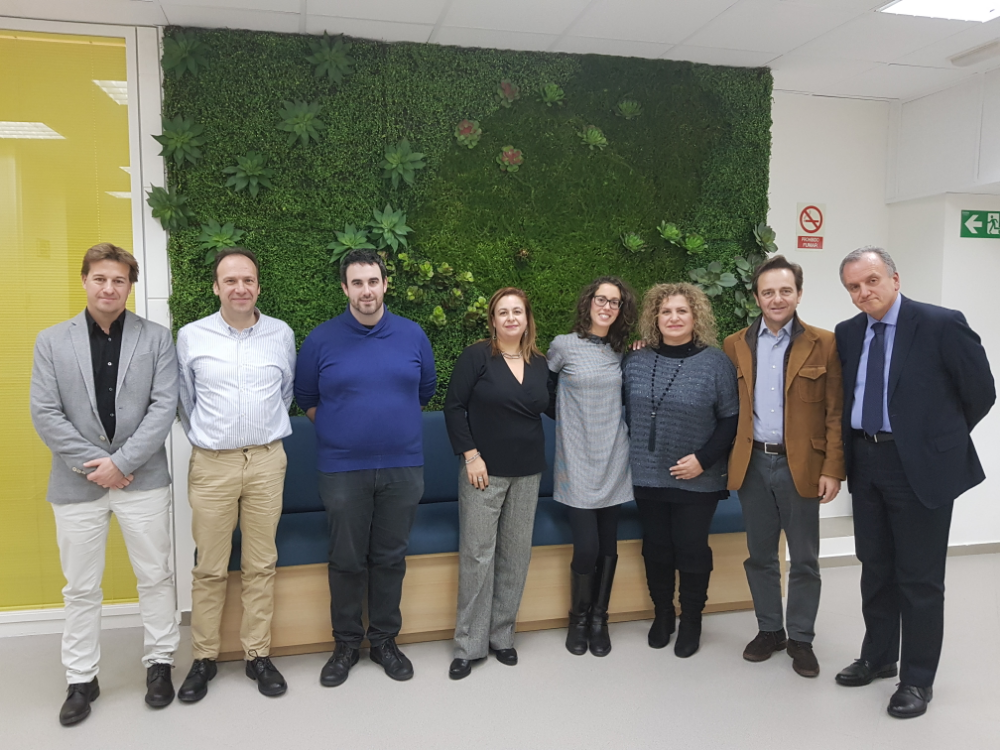Elaborate on the contents of the image in a comprehensive manner.

The image captures a group of professionals gathered together in a modern office environment, likely during the first international meeting of the E-ICOM Strategic Association, which took place in Madrid on January 22 and 23, 2020. The eight individuals are standing in a row, with a vibrant green wall featuring plants as the backdrop, symbolizing growth and collaboration. 

The attire ranges from business casual to formal, reflecting a professional atmosphere. Each person is engaged and smiling, indicating a positive interaction, which aligns with the meeting’s focus on discussing initial steps in a cooperative project aimed at enhancing relationships between vocational education and training (VET) centers and companies. This collaboration aims to enhance the employability of students through educational initiatives, including the development of a MOOC course for better understanding of the export sector.

The image also conveys an ambiance of teamwork and commitment to fostering educational opportunities across the involved countries—Italy, Greece, and Spain. The date at the bottom of the webpage, January 26, 2020, serves as a reminder of the timing of this significant event.